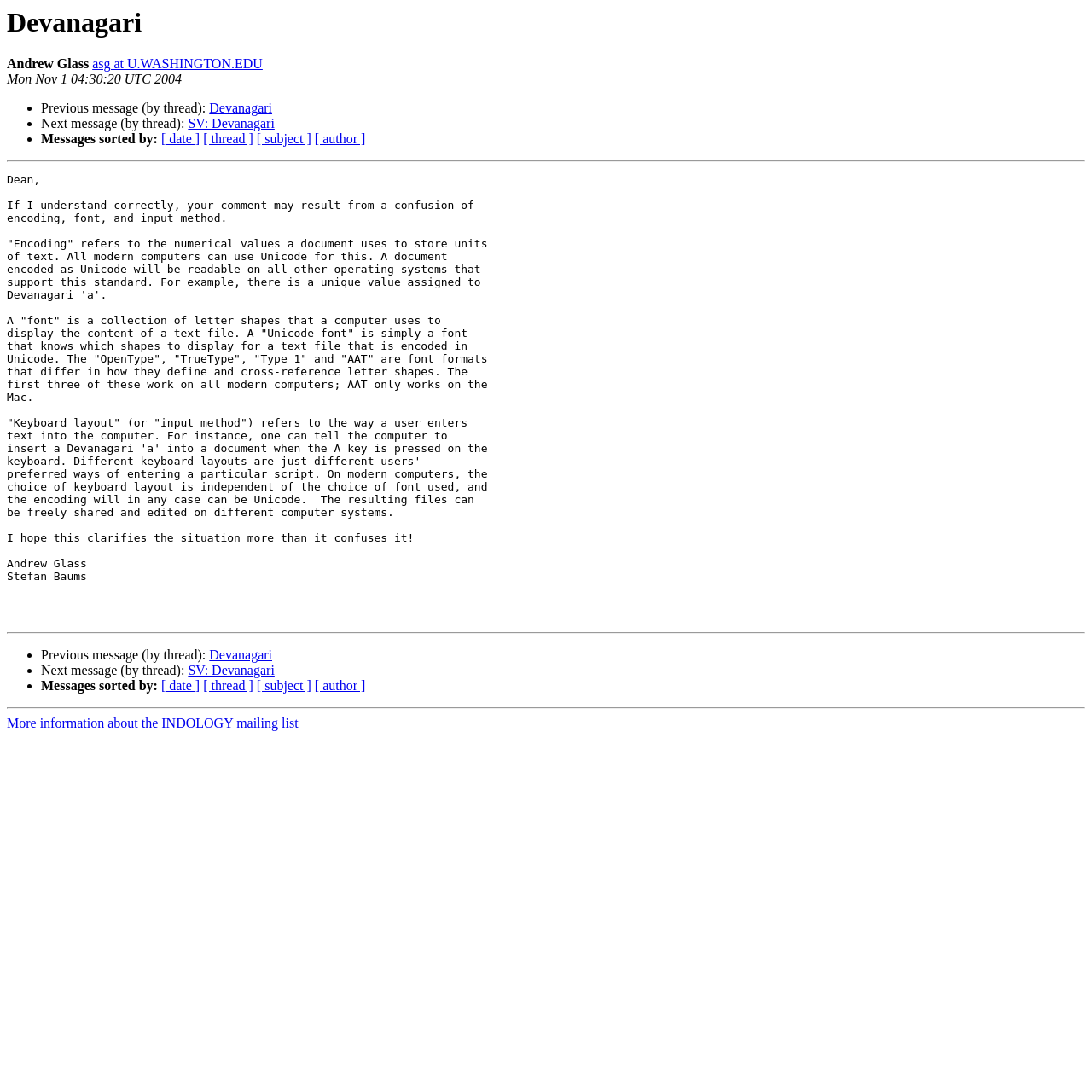Extract the bounding box coordinates for the HTML element that matches this description: "[ thread ]". The coordinates should be four float numbers between 0 and 1, i.e., [left, top, right, bottom].

[0.186, 0.121, 0.232, 0.134]